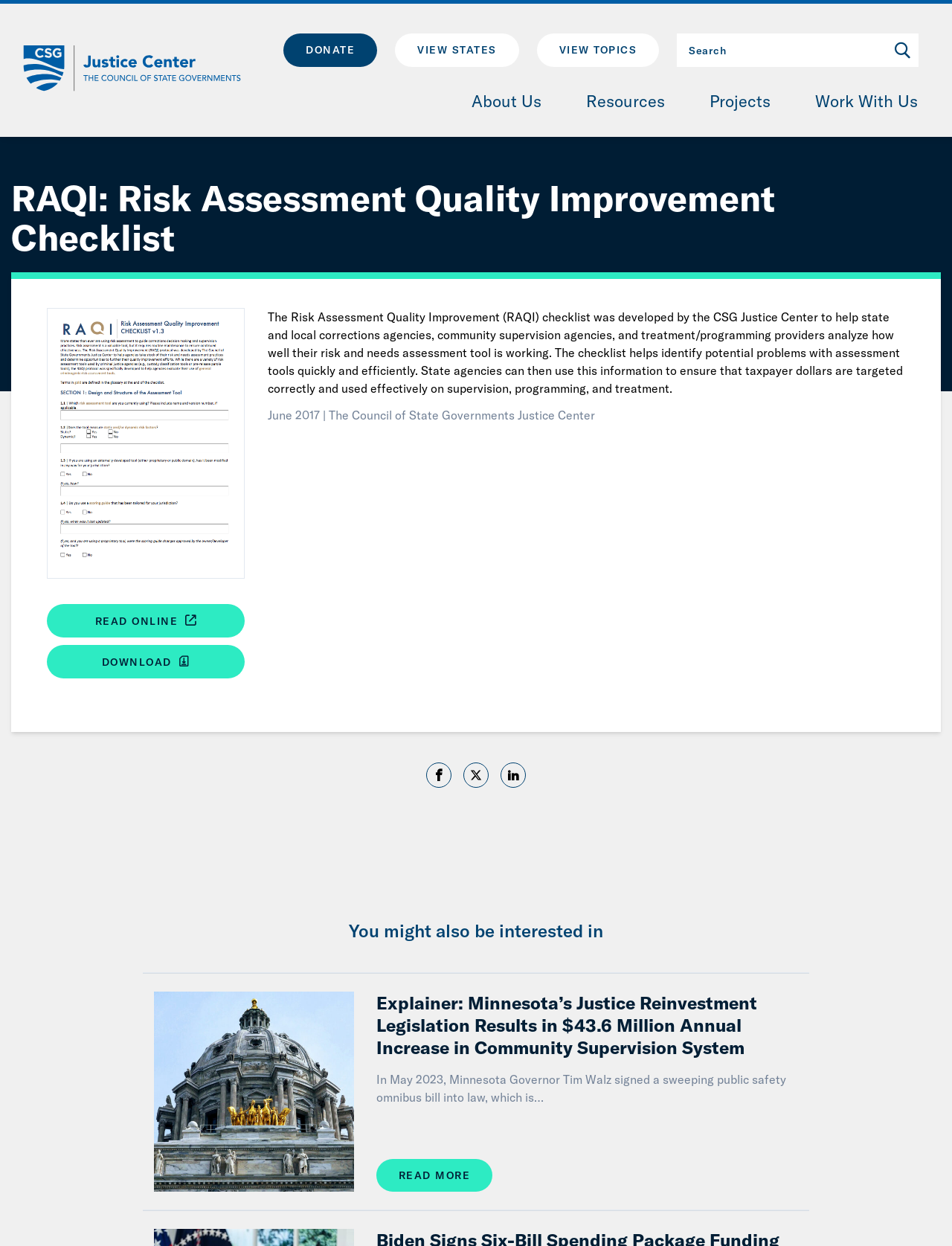Extract the bounding box coordinates for the UI element described by the text: "aria-label="CSG Justice Center logo"". The coordinates should be in the form of [left, top, right, bottom] with values between 0 and 1.

[0.012, 0.0, 0.262, 0.11]